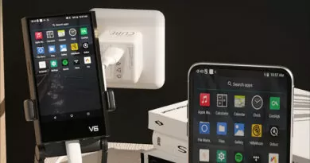Please provide a brief answer to the following inquiry using a single word or phrase:
What is visible in the background of the image?

Electrical outlet and charging adapter